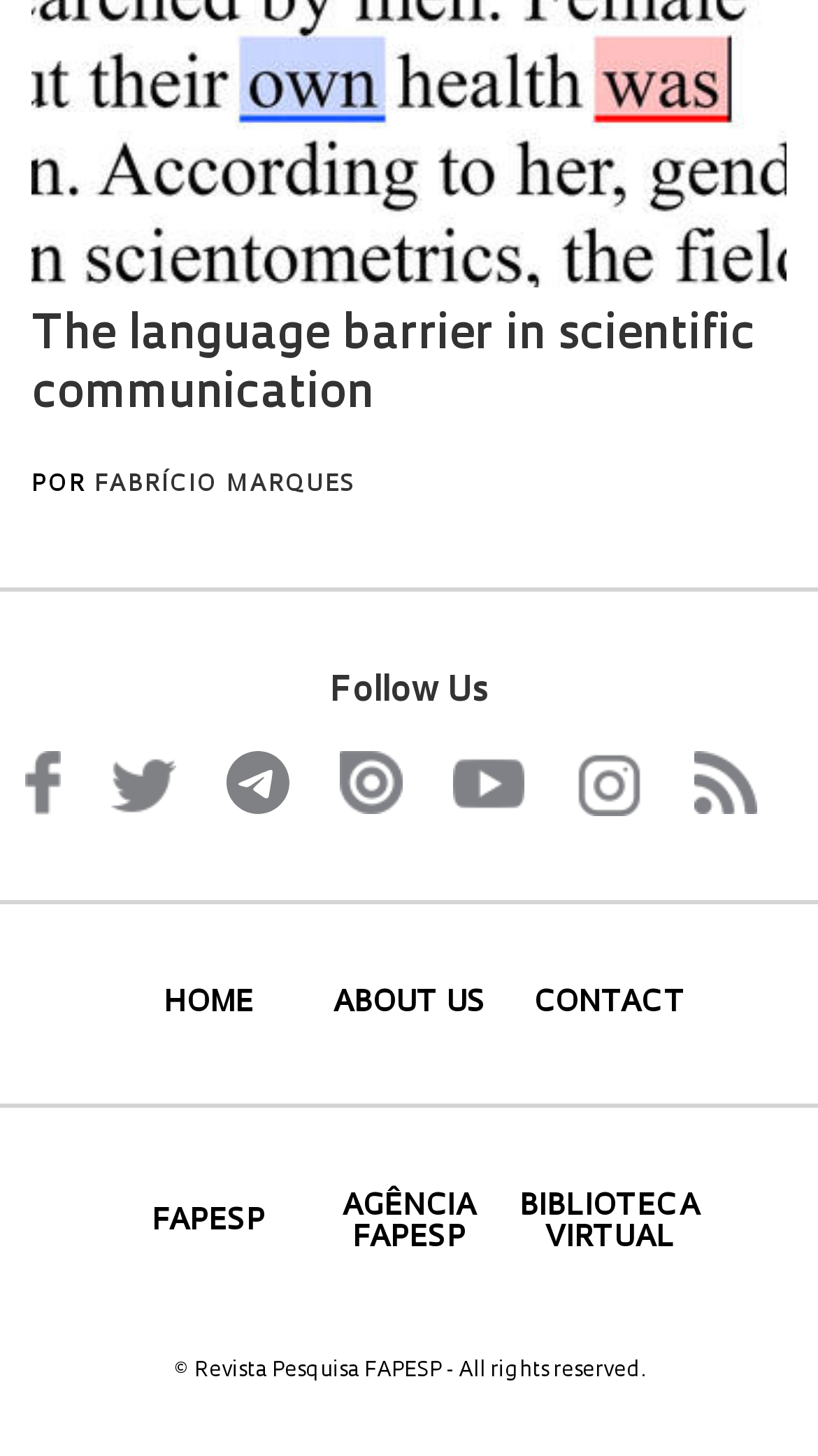What is the last social media link?
Please provide a single word or phrase answer based on the image.

RSS